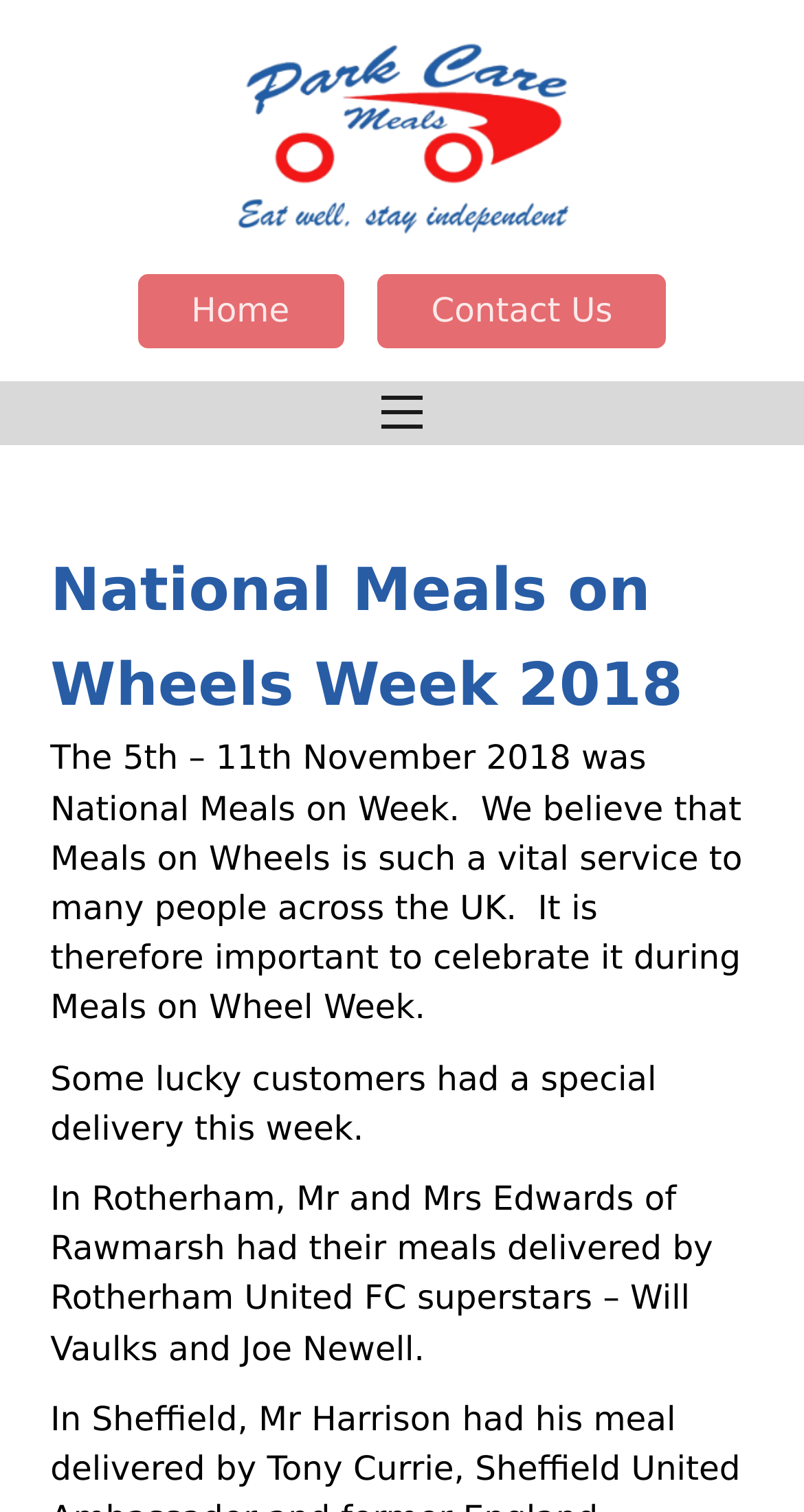Find the bounding box coordinates corresponding to the UI element with the description: "Contact Us". The coordinates should be formatted as [left, top, right, bottom], with values as floats between 0 and 1.

[0.469, 0.181, 0.829, 0.23]